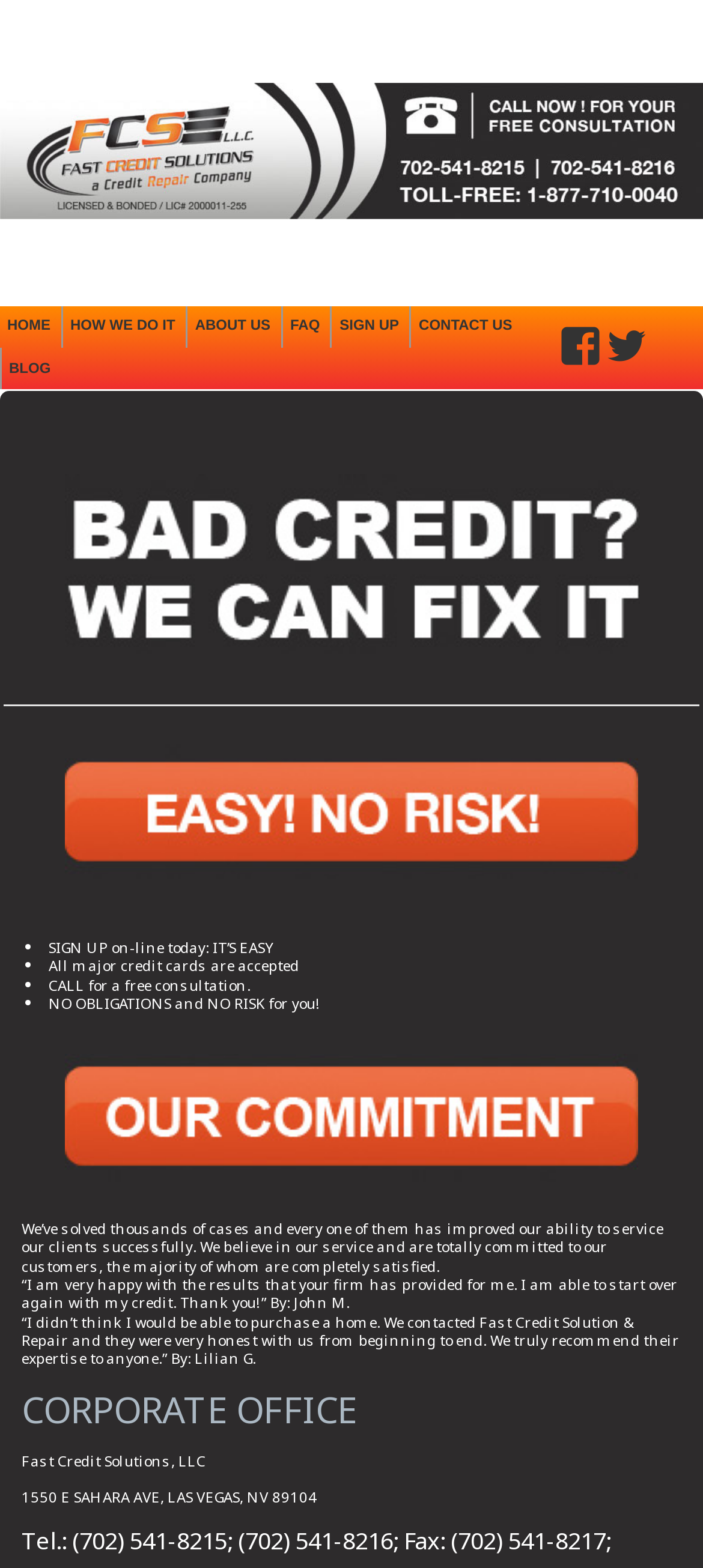Identify the bounding box coordinates of the element that should be clicked to fulfill this task: "Click on facebook link". The coordinates should be provided as four float numbers between 0 and 1, i.e., [left, top, right, bottom].

[0.795, 0.207, 0.861, 0.237]